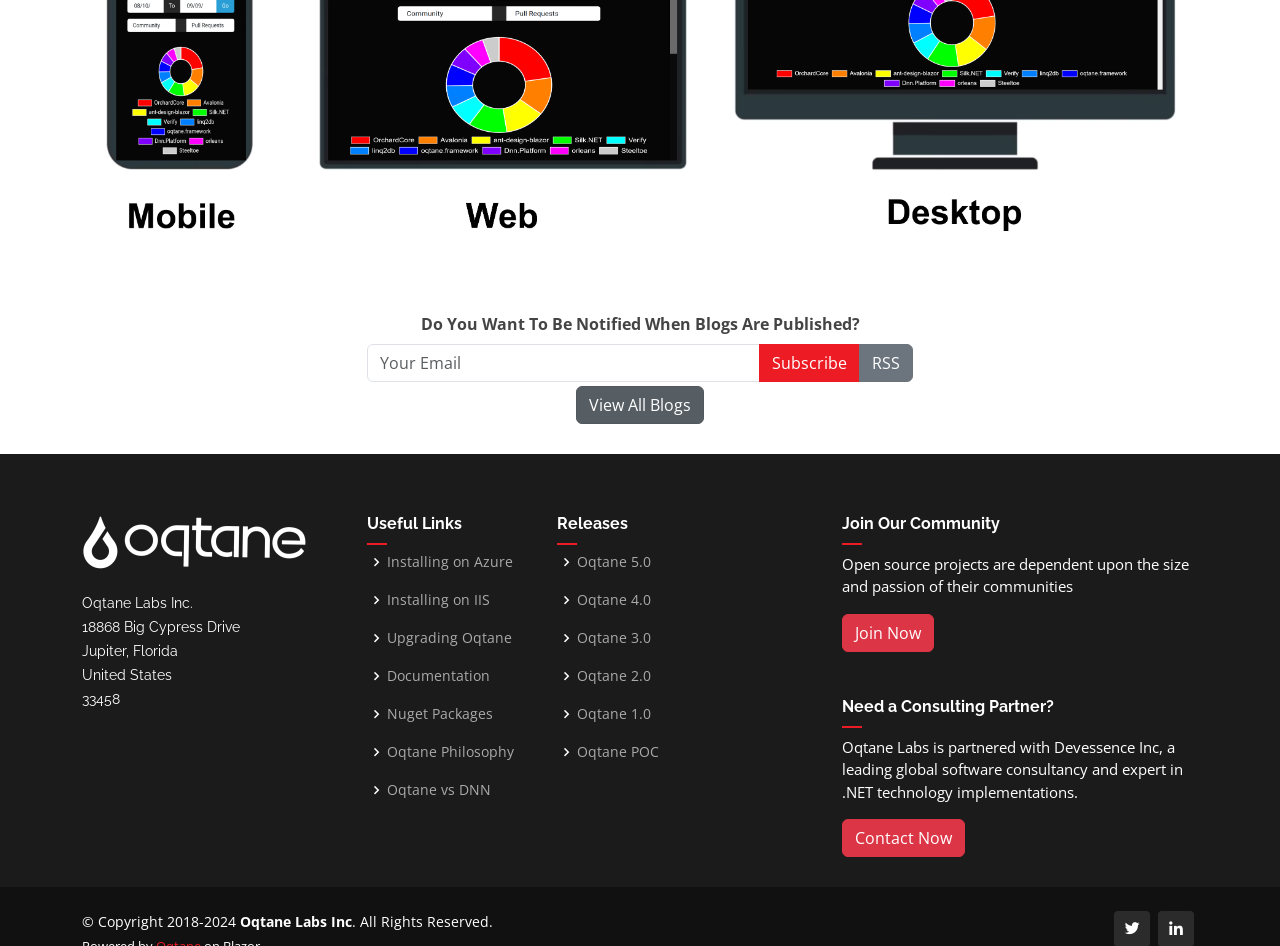Bounding box coordinates are specified in the format (top-left x, top-left y, bottom-right x, bottom-right y). All values are floating point numbers bounded between 0 and 1. Please provide the bounding box coordinate of the region this sentence describes: parent_node: Subscribe name="email" placeholder="Your Email"

[0.287, 0.363, 0.594, 0.403]